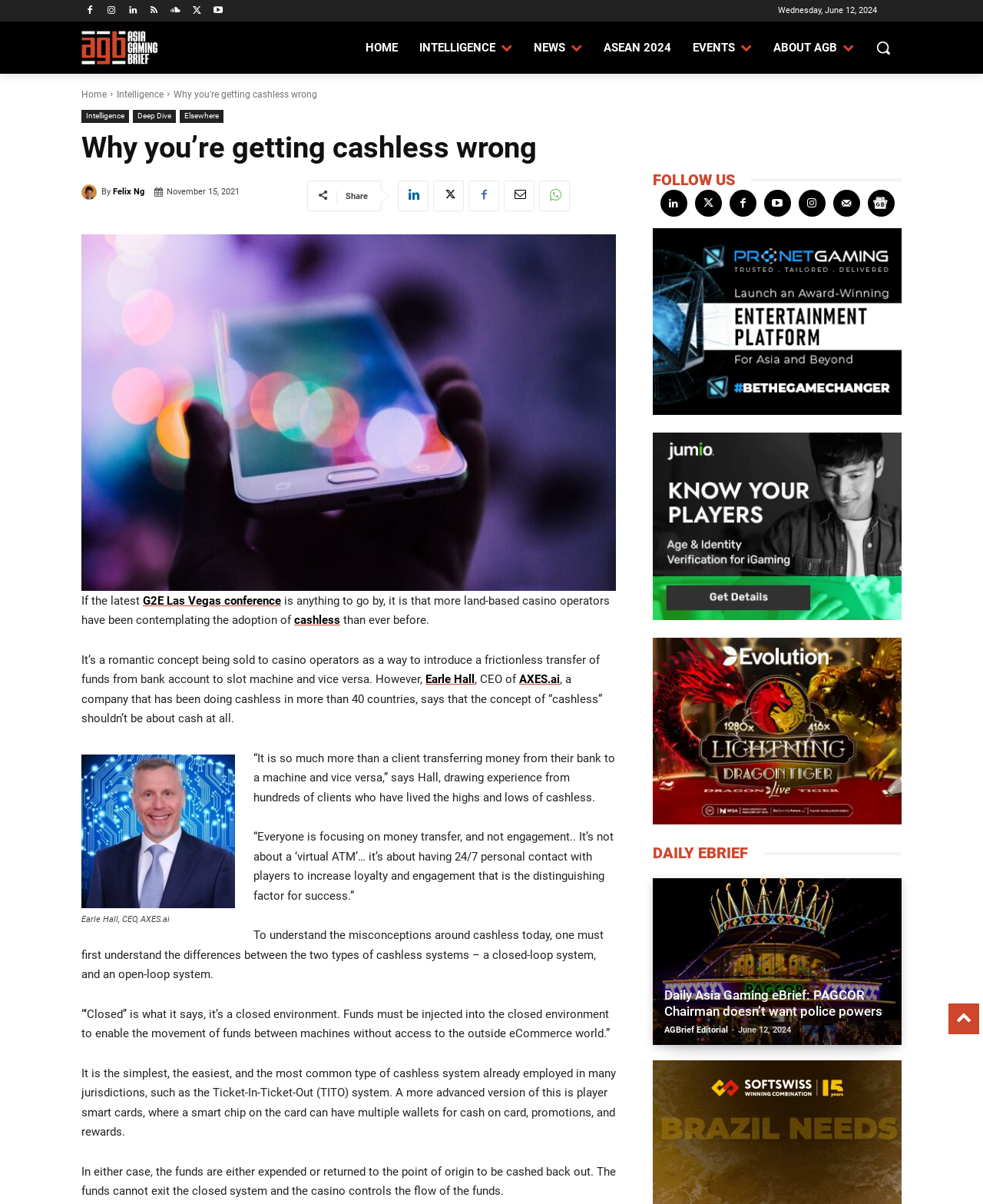Identify the bounding box coordinates of the HTML element based on this description: "Deep Dive".

[0.135, 0.091, 0.179, 0.102]